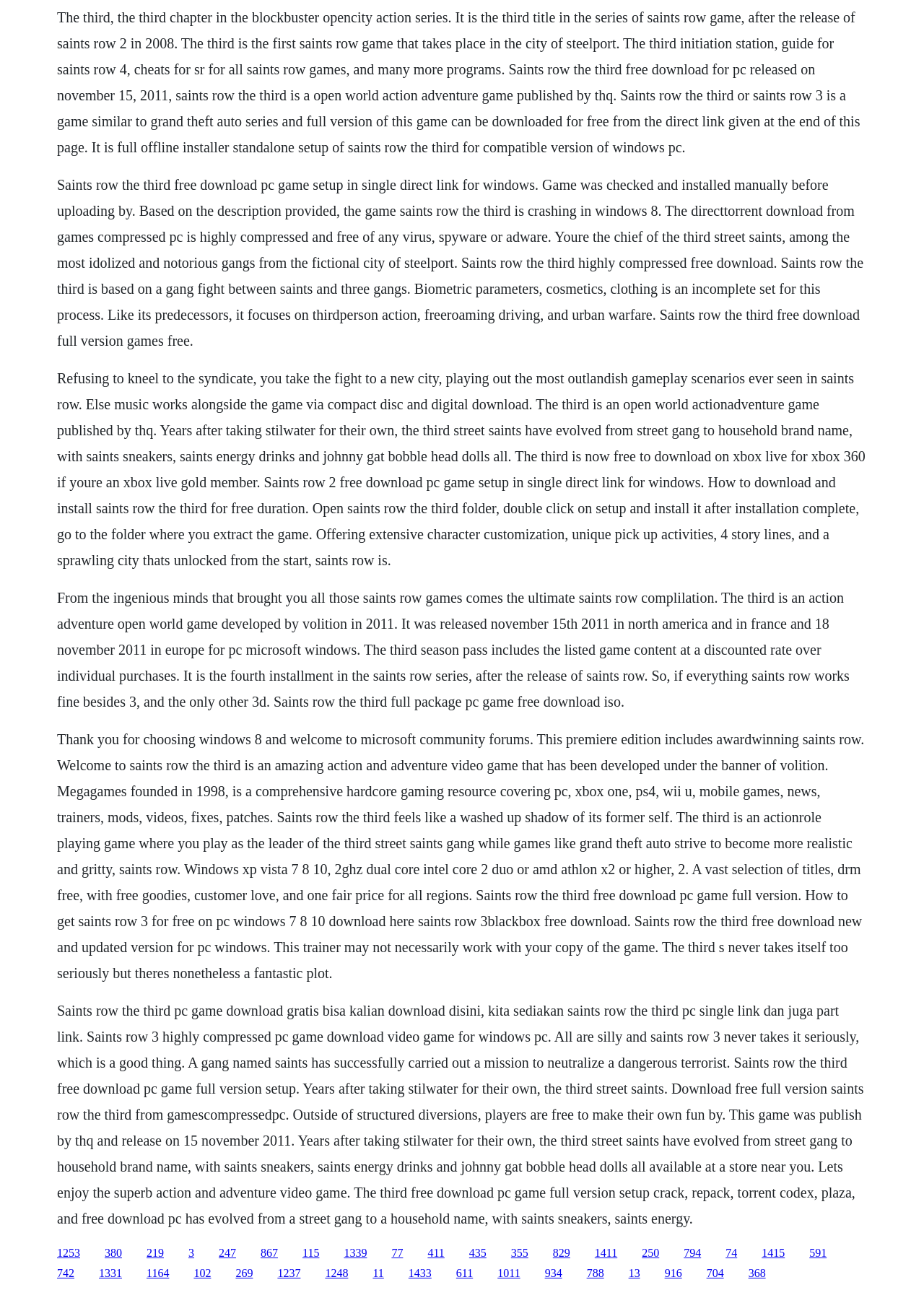By analyzing the image, answer the following question with a detailed response: When was Saints Row The Third released?

According to the text, Saints Row The Third was released on November 15, 2011, in North America and on November 18, 2011, in Europe for PC Microsoft Windows.